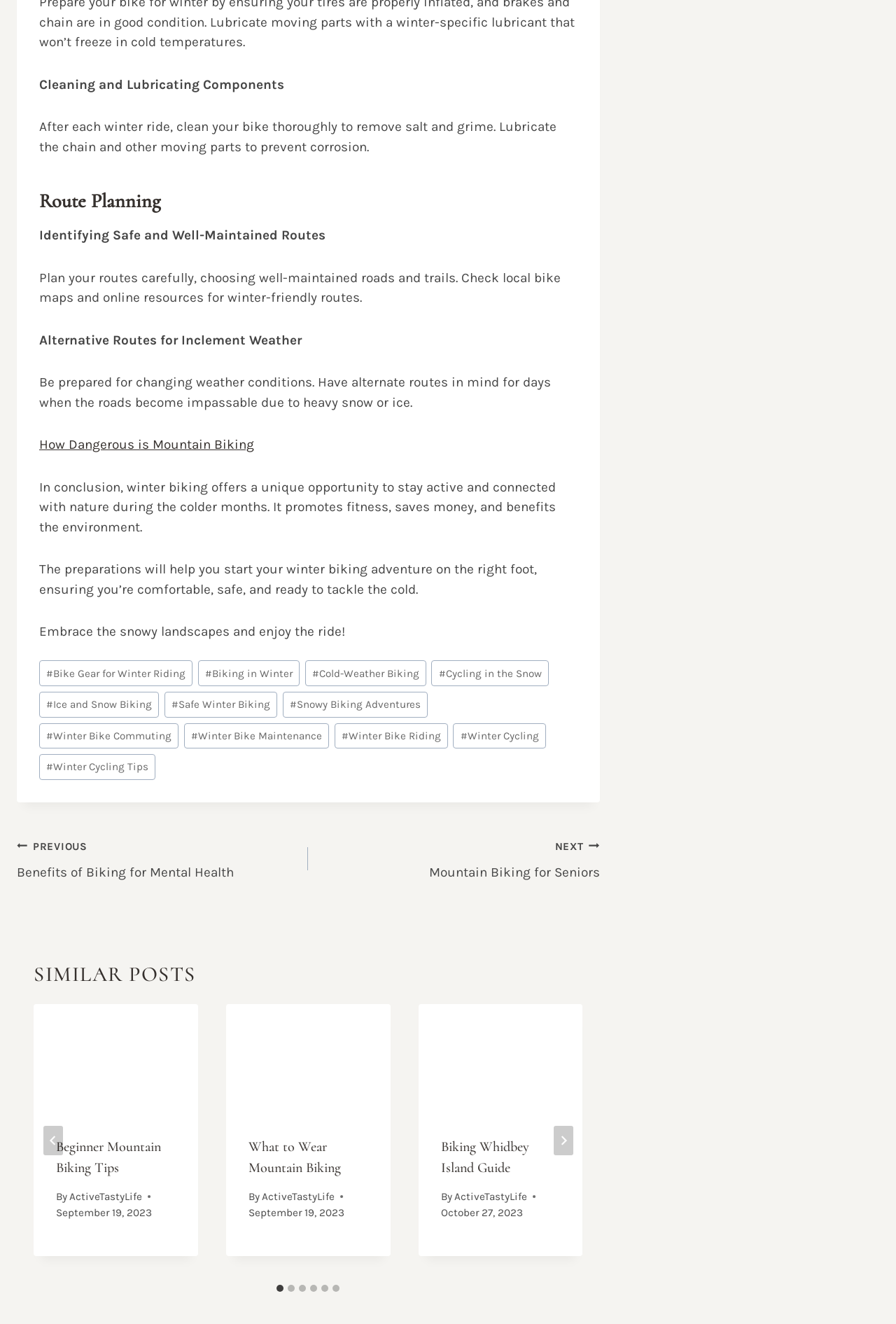Locate the bounding box of the UI element defined by this description: "#Biking in Winter". The coordinates should be given as four float numbers between 0 and 1, formatted as [left, top, right, bottom].

[0.221, 0.499, 0.334, 0.518]